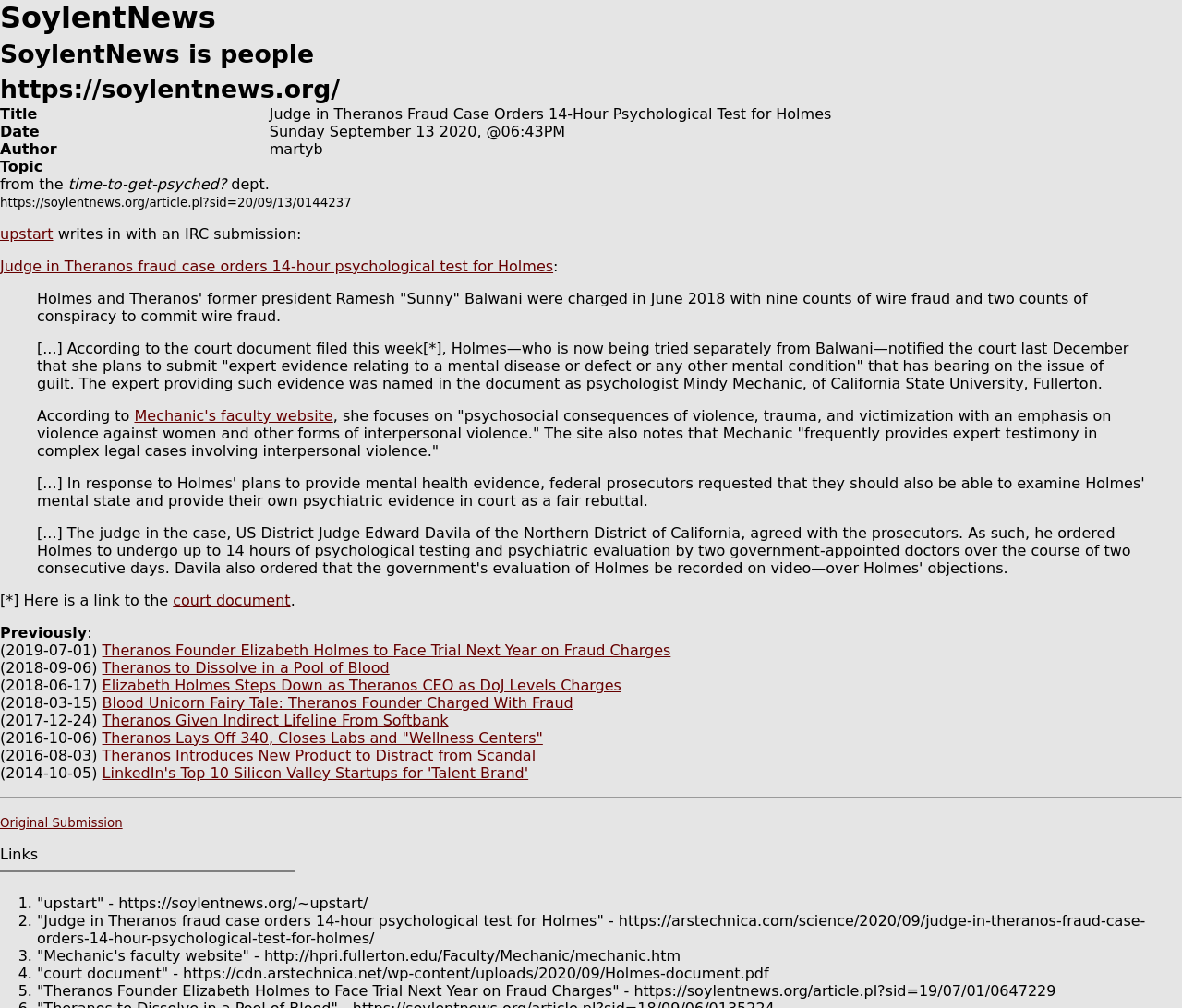Can you pinpoint the bounding box coordinates for the clickable element required for this instruction: "Check the link to Mechanic's faculty website"? The coordinates should be four float numbers between 0 and 1, i.e., [left, top, right, bottom].

[0.114, 0.404, 0.282, 0.421]